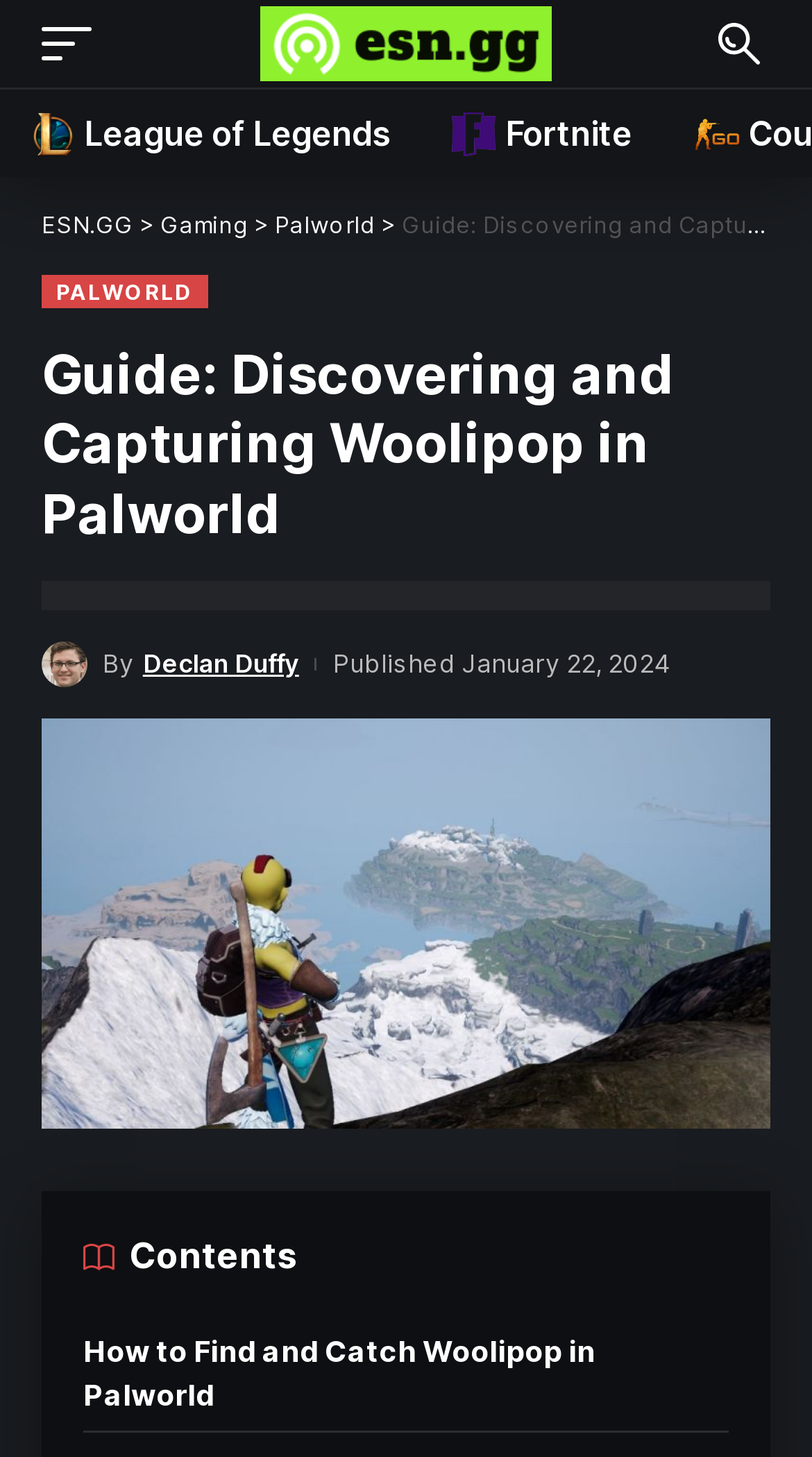What is the name of the author of the article?
Based on the visual details in the image, please answer the question thoroughly.

I found the author's name by looking at the section below the main heading, where it says 'By' followed by the author's name, which is 'Declan Duffy'.